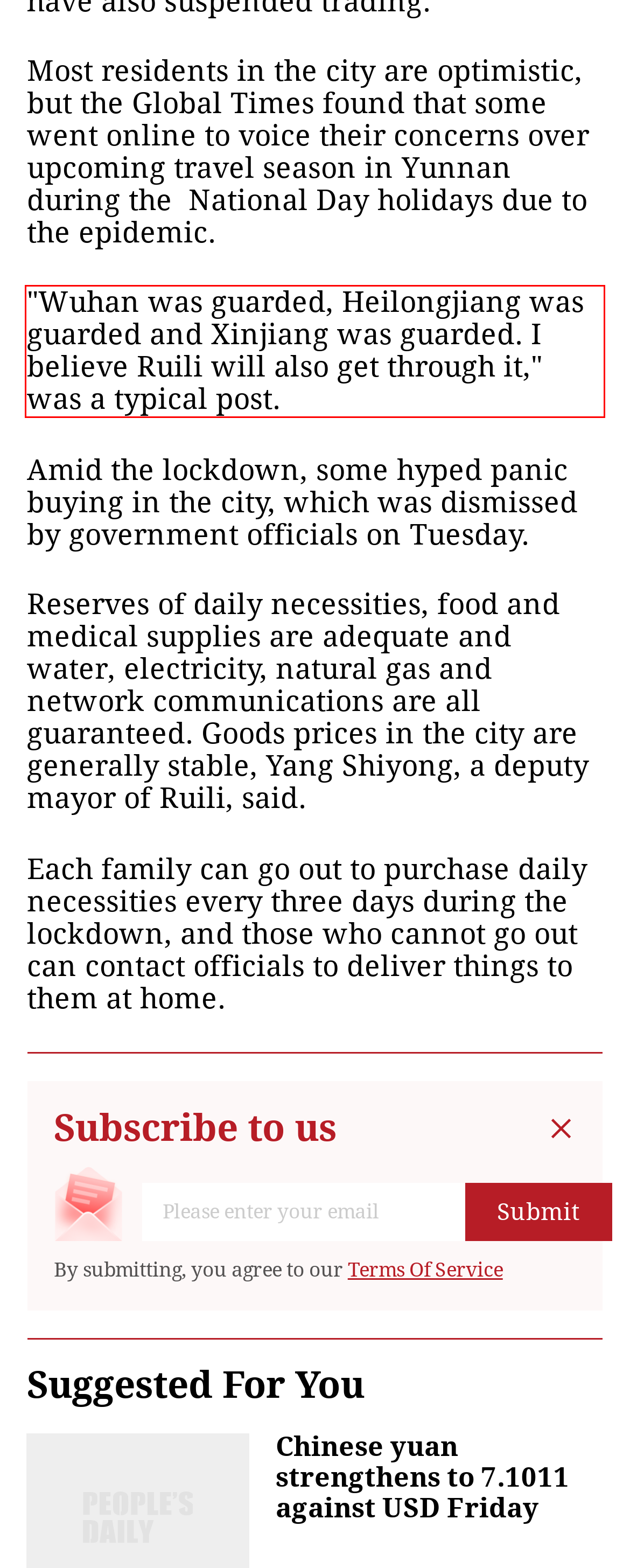There is a UI element on the webpage screenshot marked by a red bounding box. Extract and generate the text content from within this red box.

"Wuhan was guarded, Heilongjiang was guarded and Xinjiang was guarded. I believe Ruili will also get through it," was a typical post.